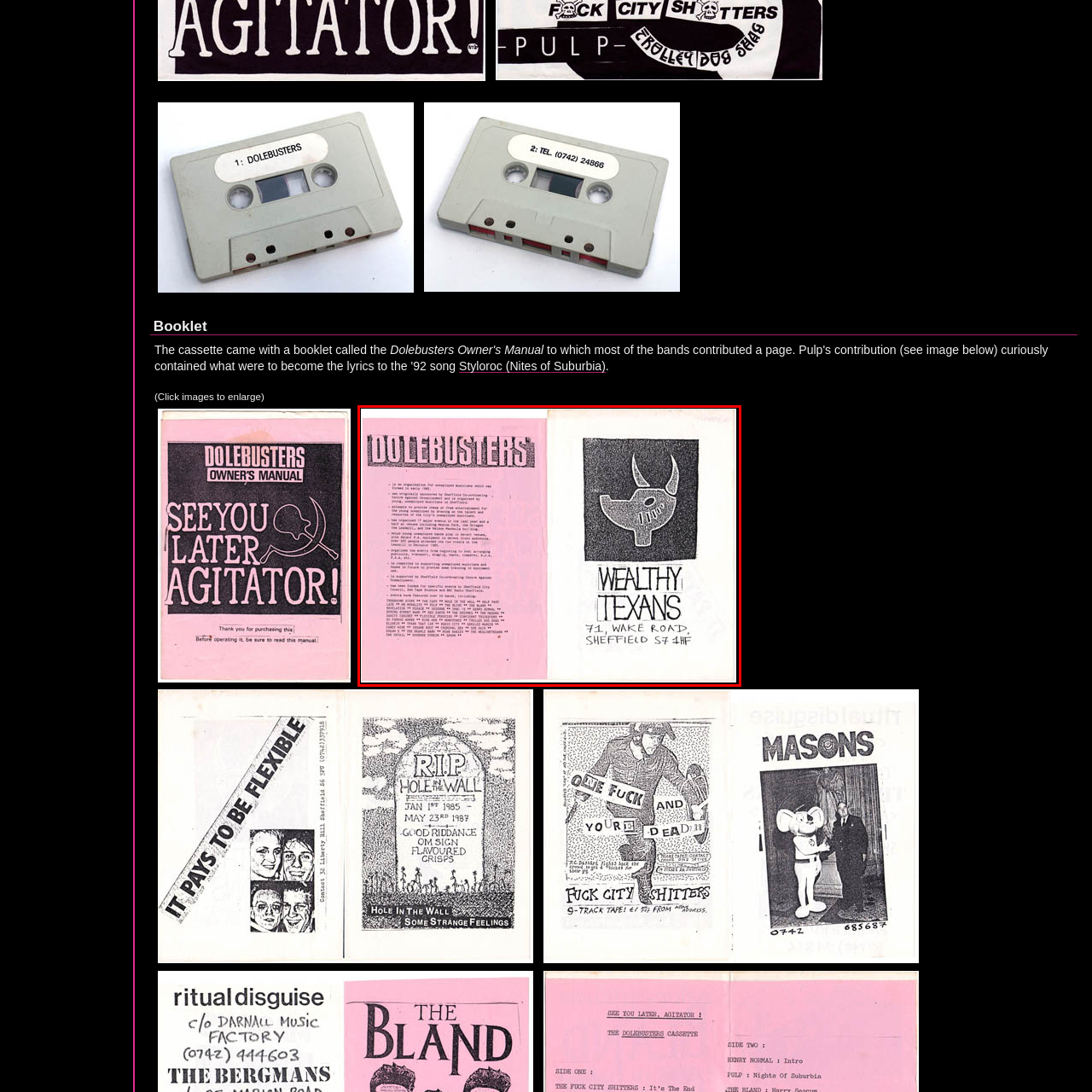Please look at the image within the red bounding box and provide a detailed answer to the following question based on the visual information: What is the color of the background on the left side?

The background on the left side is pink as it is mentioned in the caption that the title 'Dolebusters' is framed against a pink background.